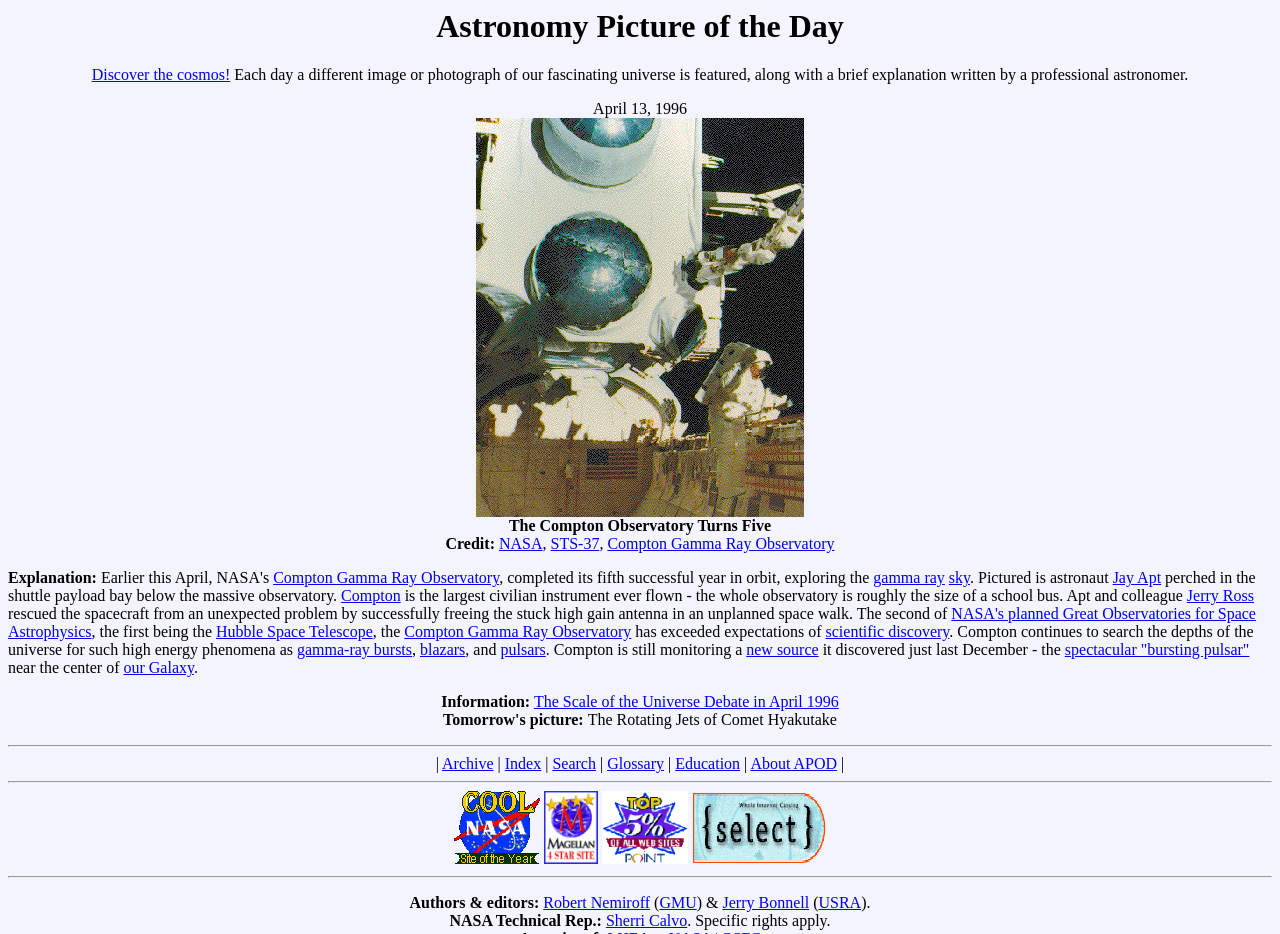Please examine the image and answer the question with a detailed explanation:
What is the topic of the image description?

The answer can be found by reading the image description which talks about the Compton Gamma Ray Observatory and its features.